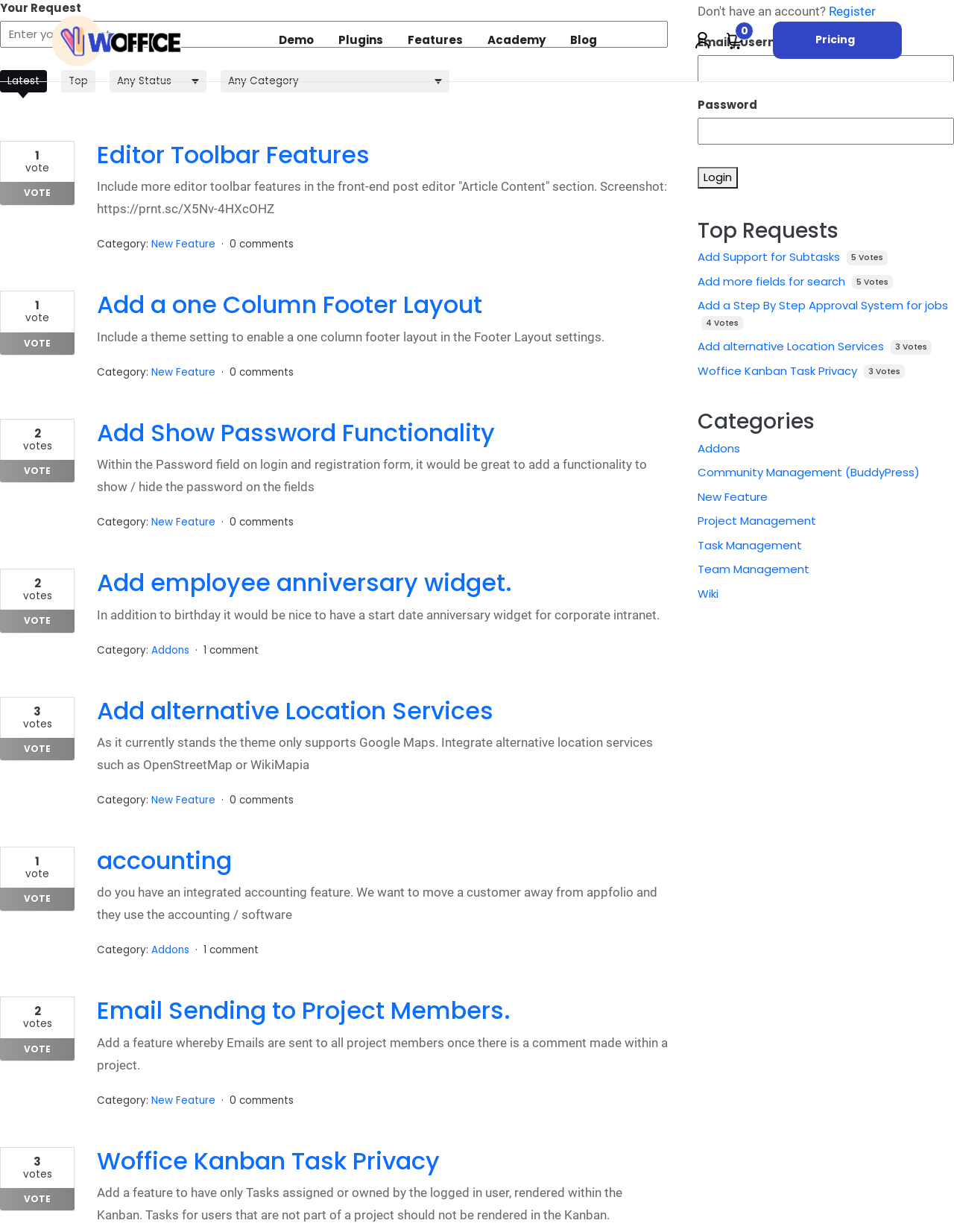Identify the bounding box coordinates of the section that should be clicked to achieve the task described: "View the 'Add a one Column Footer Layout' feature request".

[0.102, 0.236, 0.7, 0.259]